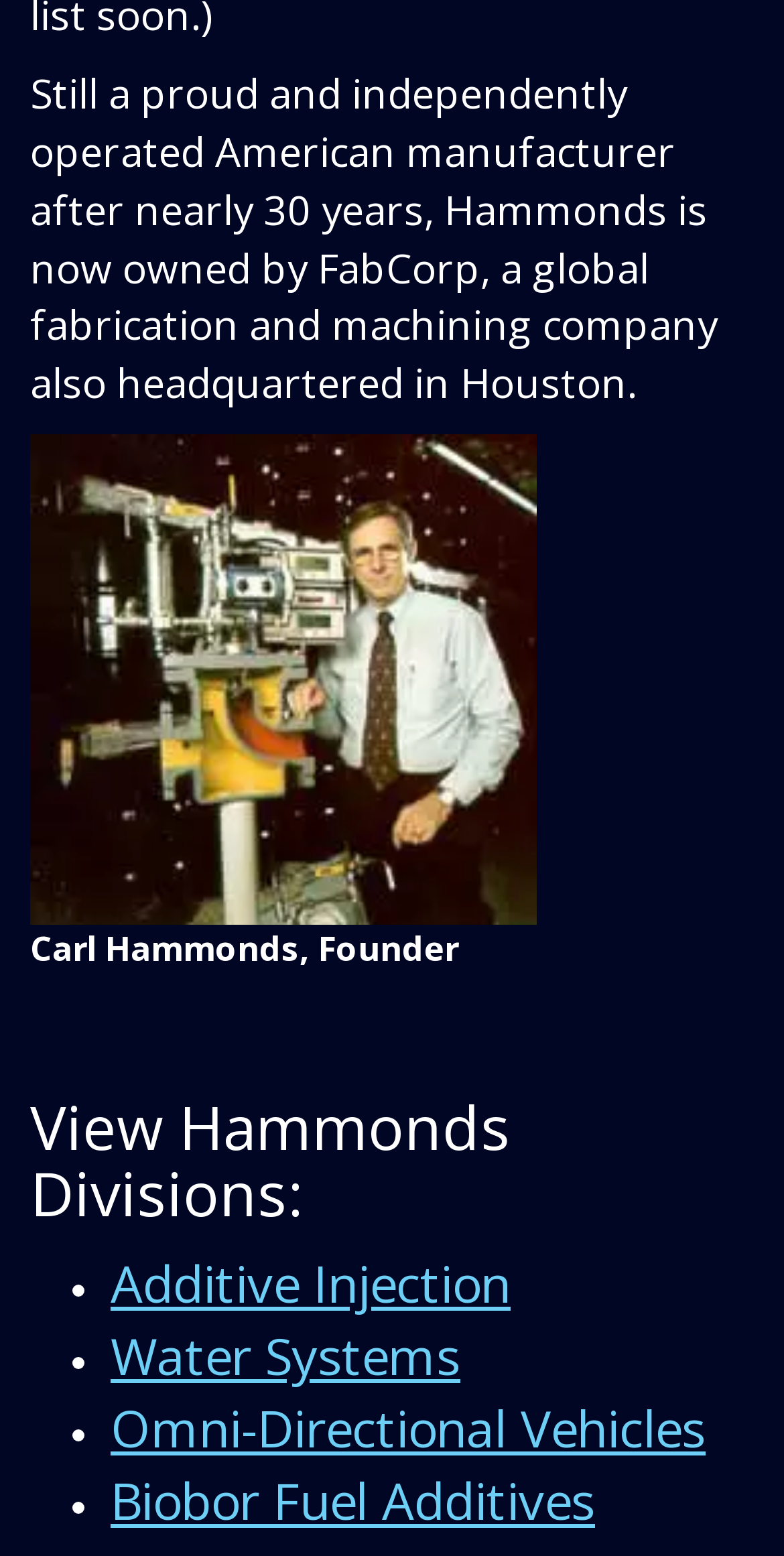Observe the image and answer the following question in detail: What is the name of the company that owns Hammonds?

The answer can be found in the StaticText element with the text 'Still a proud and independently operated American manufacturer after nearly 30 years, Hammonds is now owned by FabCorp, a global fabrication and machining company also headquartered in Houston.' located at [0.038, 0.042, 0.915, 0.264].